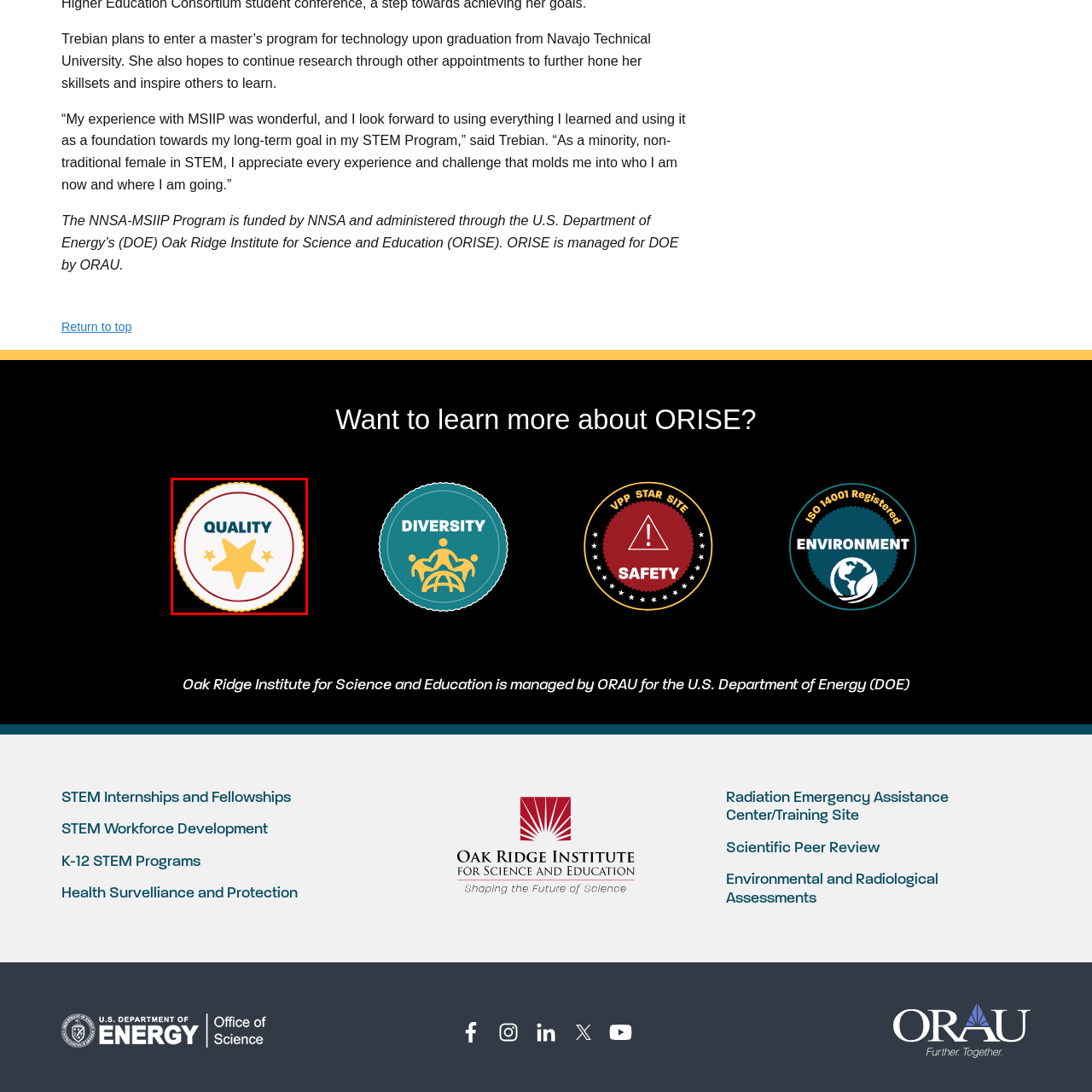Focus on the image encased in the red box and respond to the question with a single word or phrase:
What shape is the background of the badge?

Circular